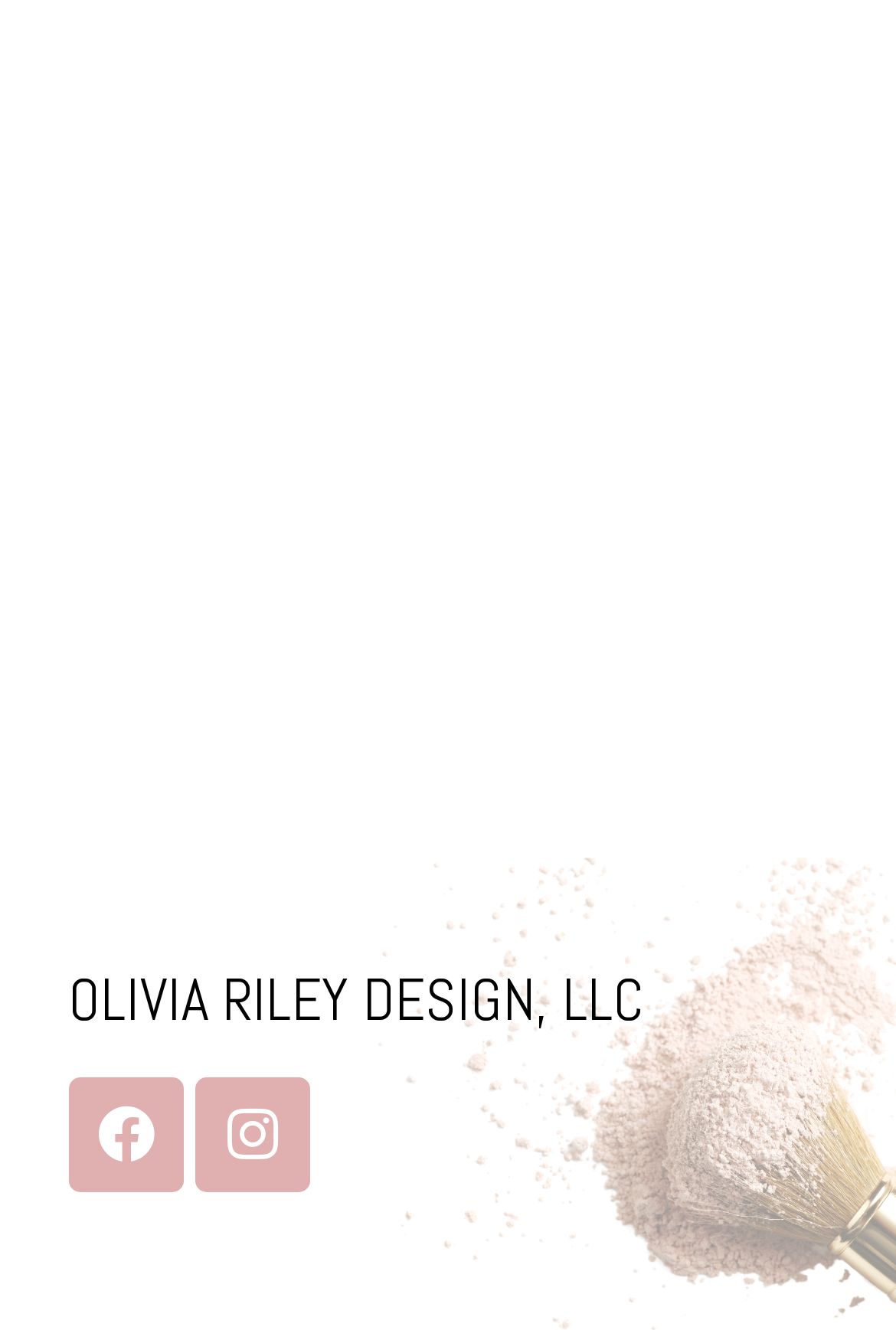Provide the bounding box coordinates of the HTML element this sentence describes: "Facebook". The bounding box coordinates consist of four float numbers between 0 and 1, i.e., [left, top, right, bottom].

[0.077, 0.81, 0.205, 0.896]